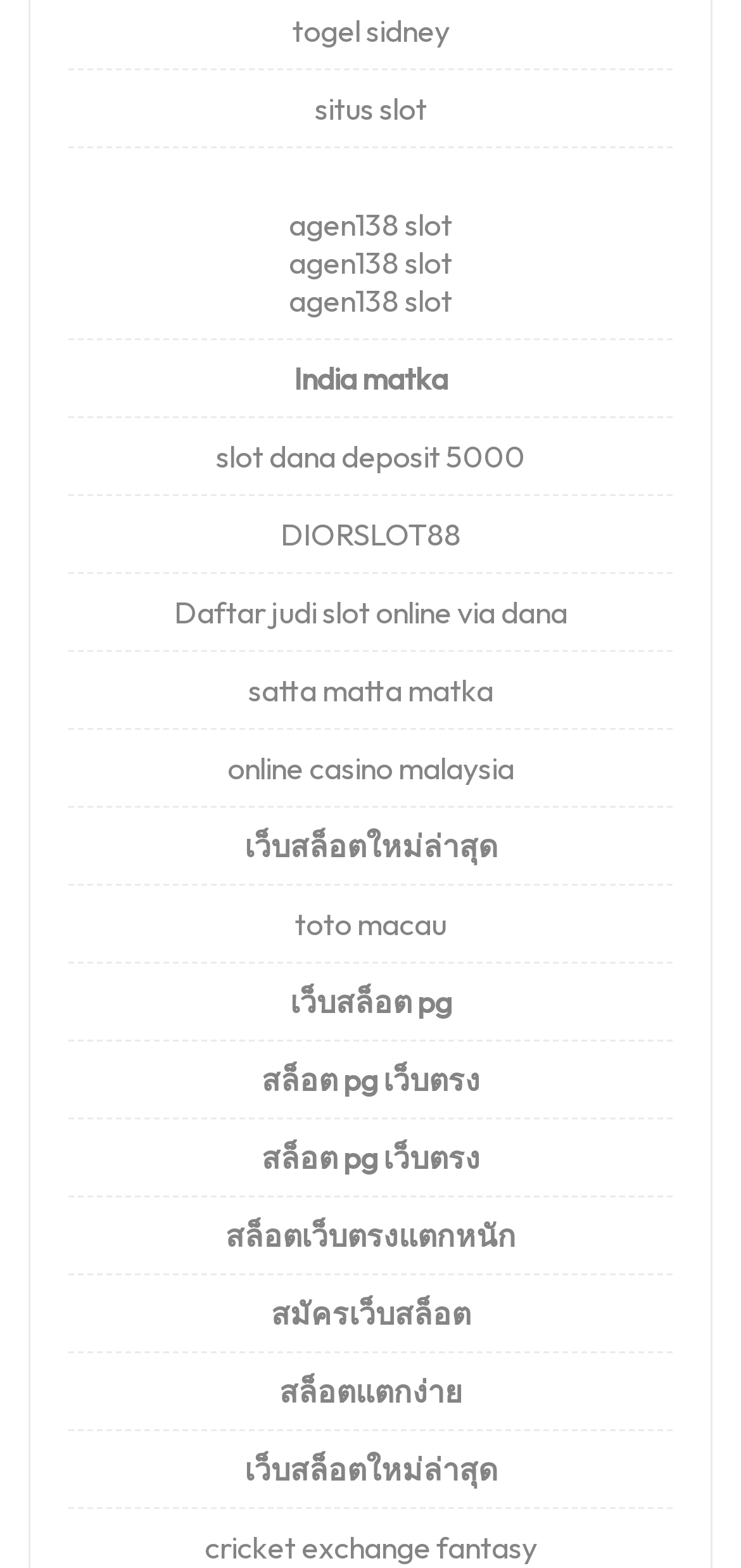Please determine the bounding box coordinates of the element's region to click for the following instruction: "Check copyright information".

None